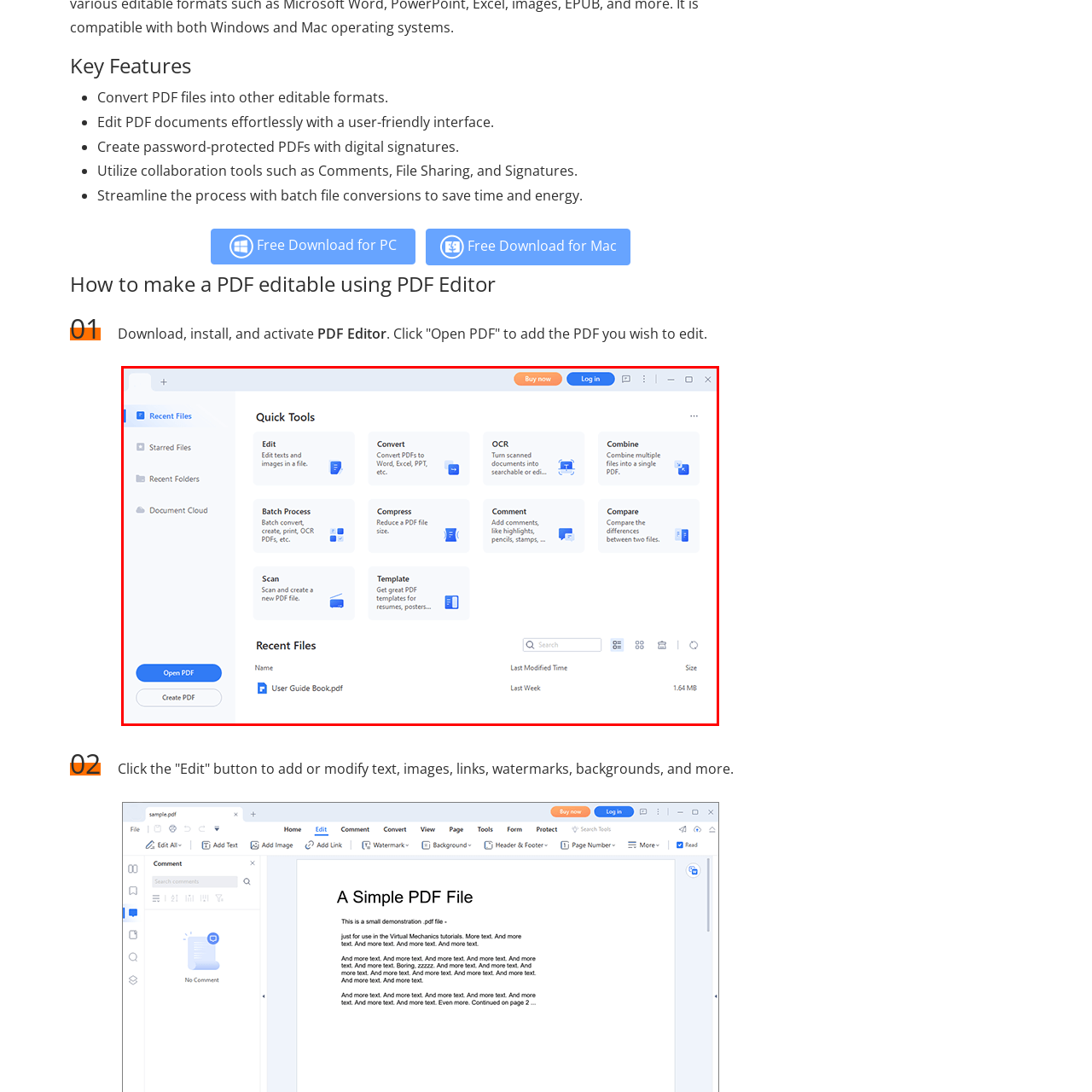Provide an in-depth description of the image within the red bounding box.

The image depicts an interface from a PDF editing software, showcasing the "Recent Files" section alongside a menu of "Quick Tools." The "Quick Tools" area includes functionalities like Edit, Convert, OCR, Batch Process, Compress, Comment, Scan, and Template, designed for efficient document management. Below, the "Recent Files" list highlights the document titled "User Guide Book.pdf," showing its last modified time and size, indicating recent activity for easy access. The overall layout emphasizes user-friendly navigation, allowing for seamless document editing and conversion tasks.